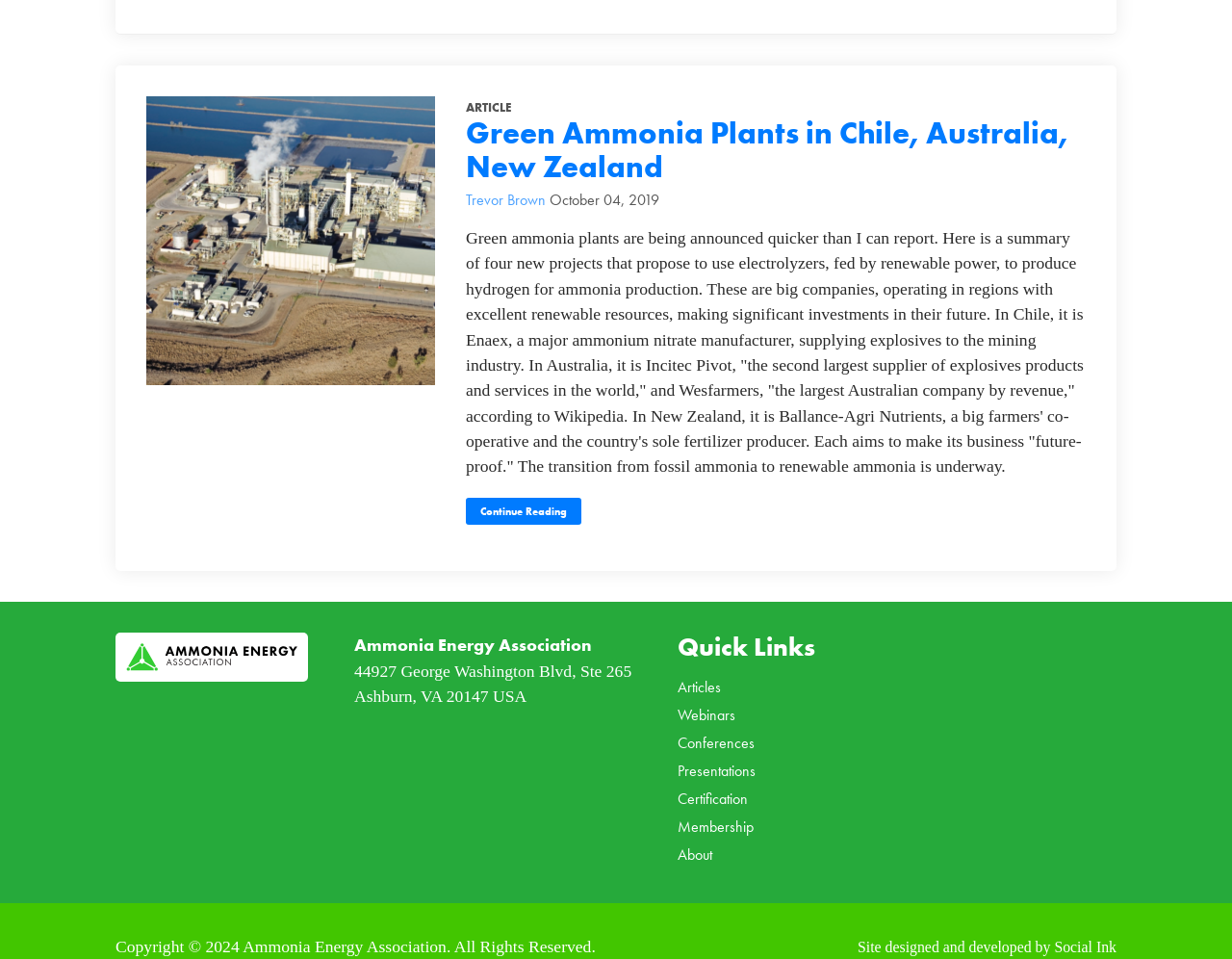Determine the bounding box coordinates of the clickable region to carry out the instruction: "Visit the Ammonia Energy Association homepage".

[0.094, 0.695, 0.25, 0.716]